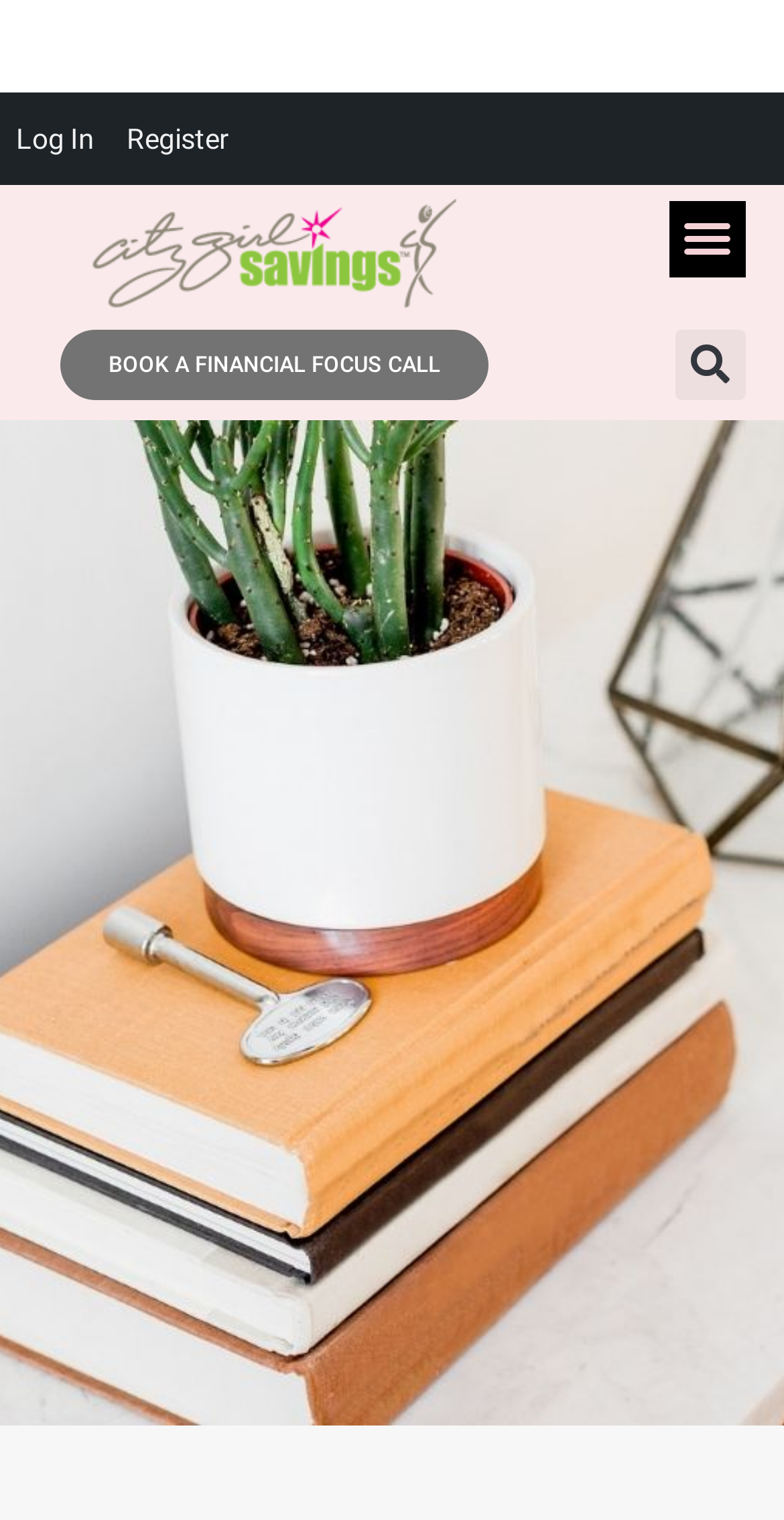Identify the bounding box coordinates of the HTML element based on this description: "Search".

[0.86, 0.216, 0.95, 0.263]